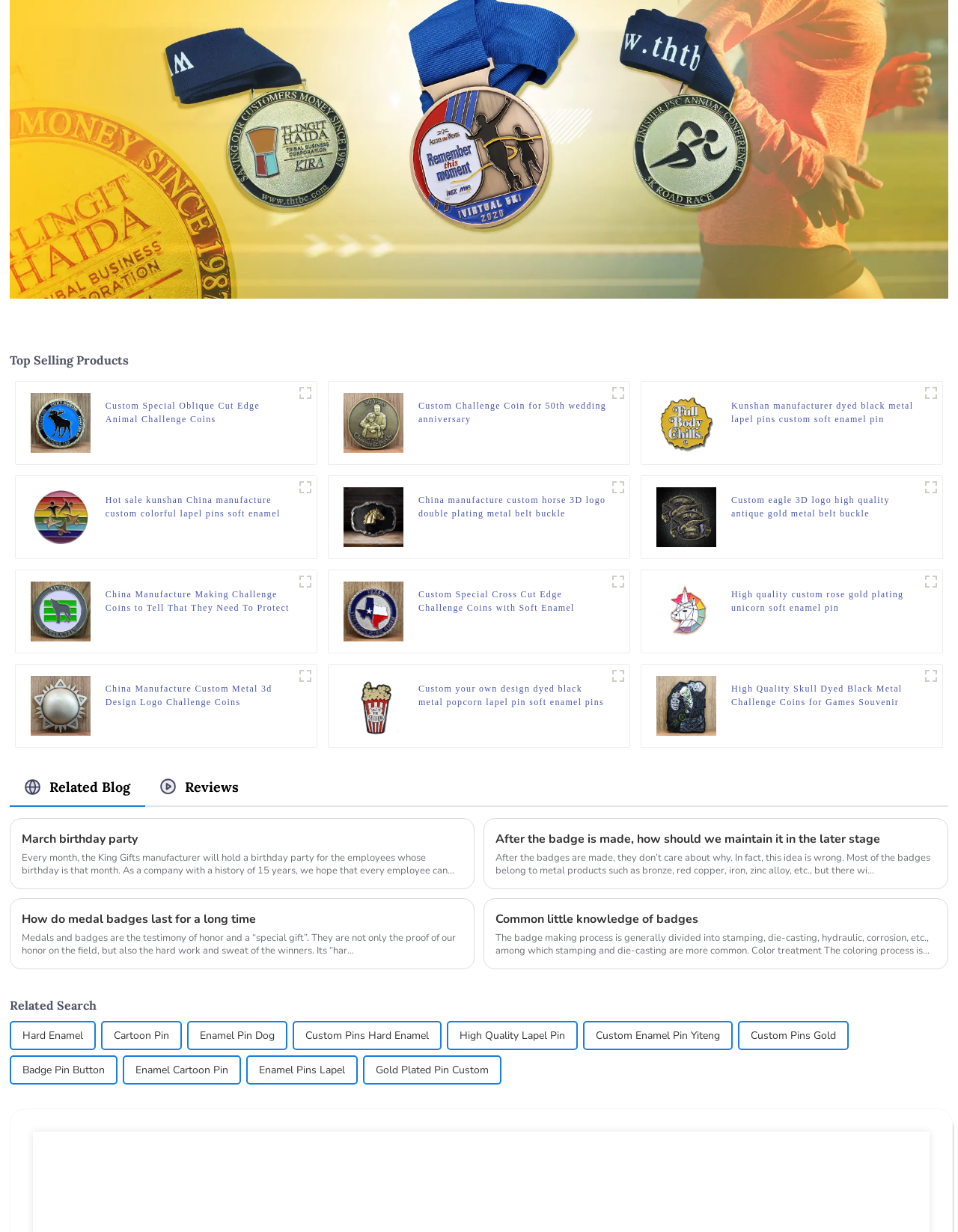Identify the bounding box for the described UI element. Provide the coordinates in (top-left x, top-left y, bottom-right x, bottom-right y) format with values ranging from 0 to 1: Gold Plated Pin Custom

[0.392, 0.858, 0.51, 0.879]